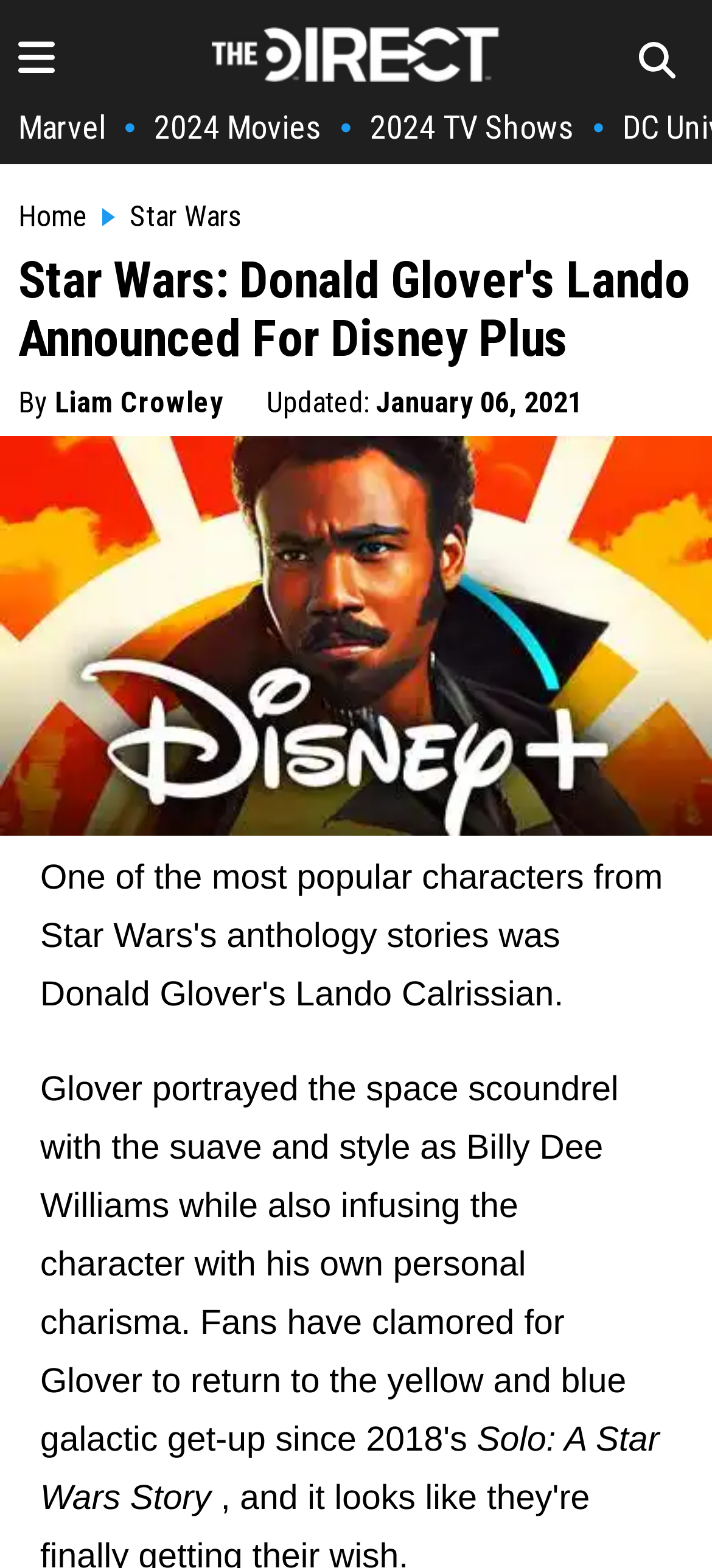Please answer the following query using a single word or phrase: 
What is the name of the movie mentioned in the text?

Solo: A Star Wars Story